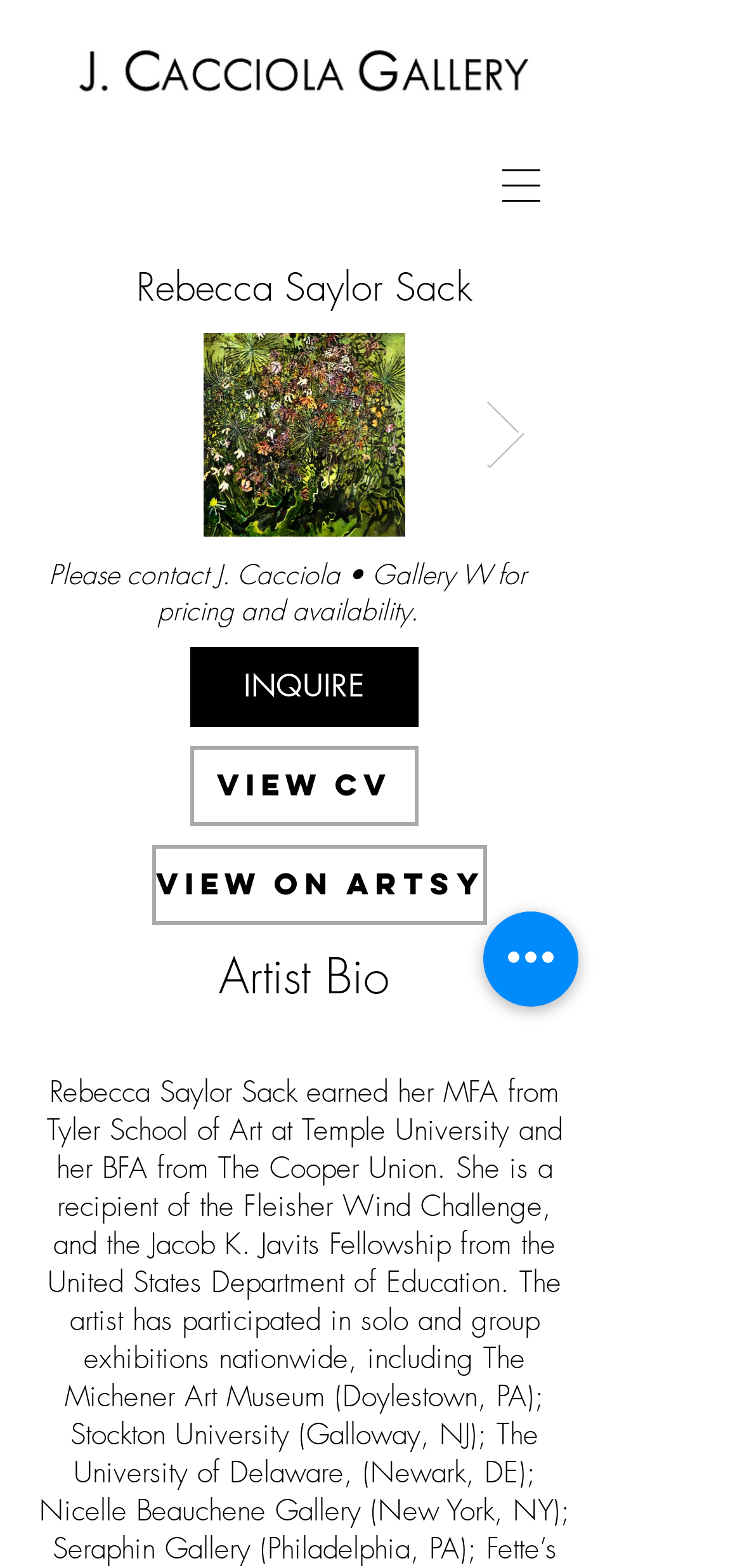What is the name of the artist? Analyze the screenshot and reply with just one word or a short phrase.

Rebecca Saylor Sack